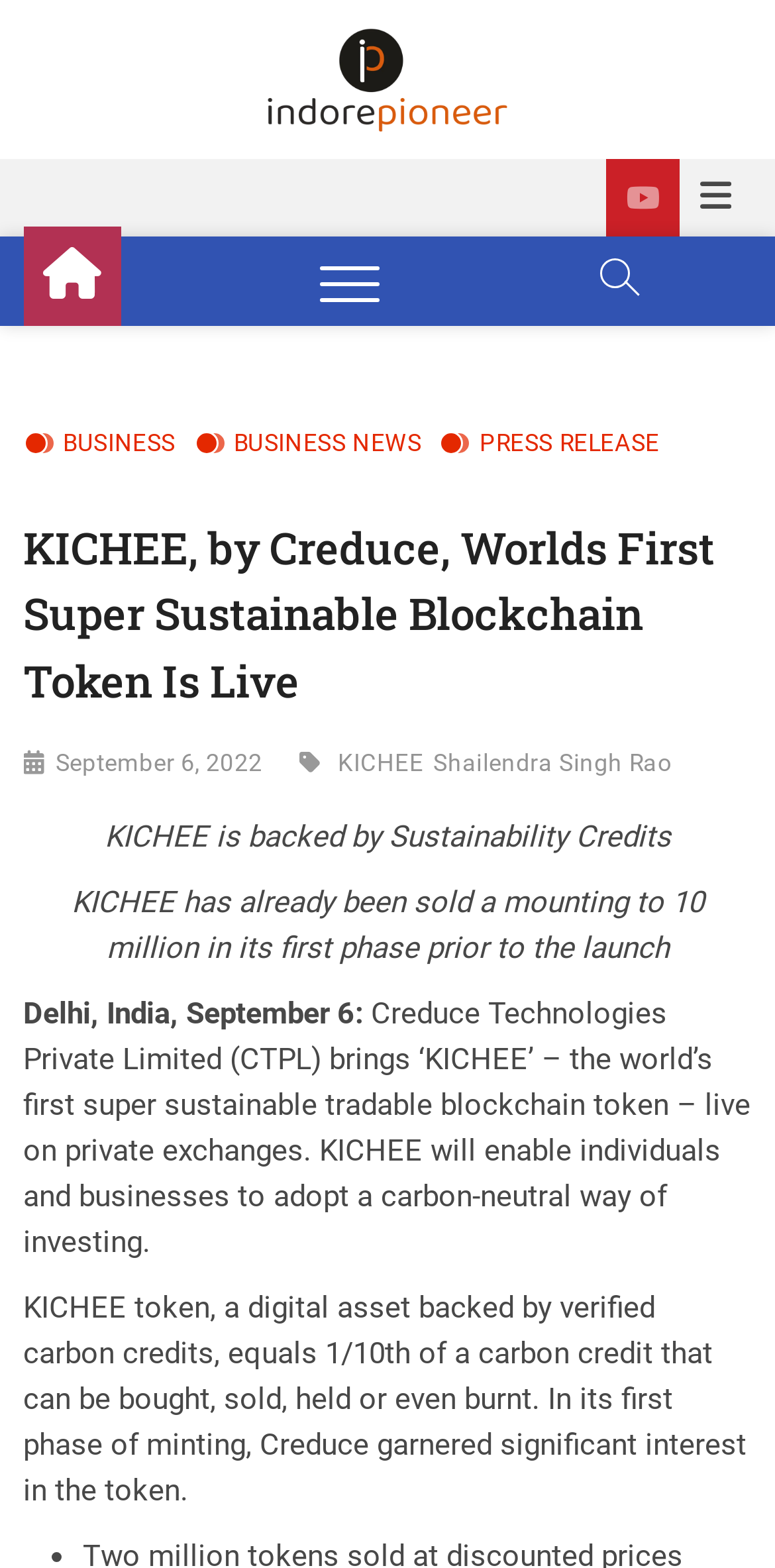Find the bounding box coordinates of the element I should click to carry out the following instruction: "Open Topbar Menu".

[0.878, 0.101, 0.97, 0.149]